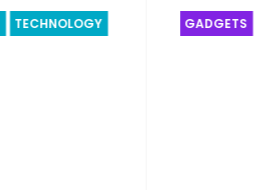Describe in detail everything you see in the image.

The image features two prominent links within a digital marketing context, labeled "TECHNOLOGY" and "GADGETS." The "TECHNOLOGY" link is presented in a vibrant teal color, while the "GADGETS" link stands out in a bold purple background. These elements are part of a larger discussion surrounding contemporary topics such as artificial intelligence and digital strategies for businesses, suggesting essential navigation options for users interested in exploring various facets of technology and its applications in business and marketing.